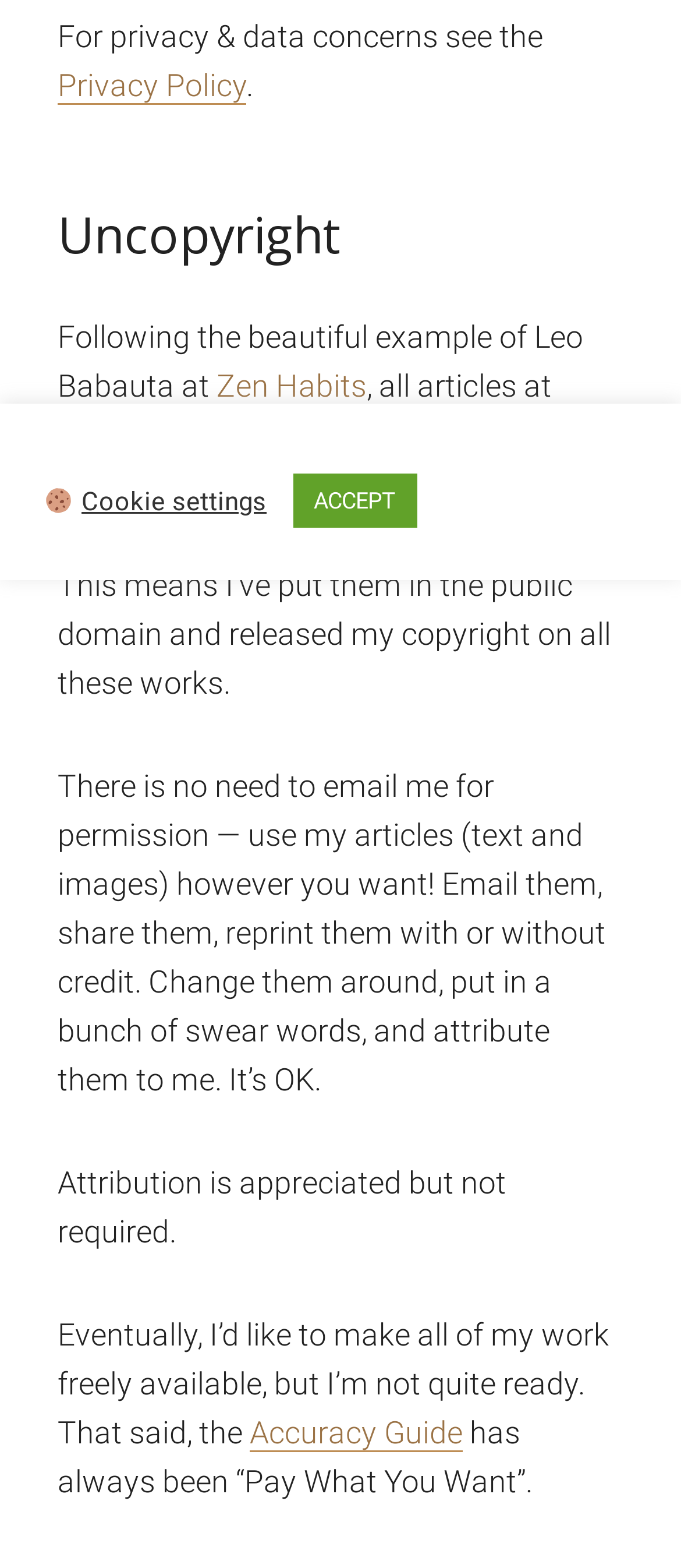Please provide the bounding box coordinates for the UI element as described: "Privacy Policy". The coordinates must be four floats between 0 and 1, represented as [left, top, right, bottom].

[0.085, 0.043, 0.362, 0.067]